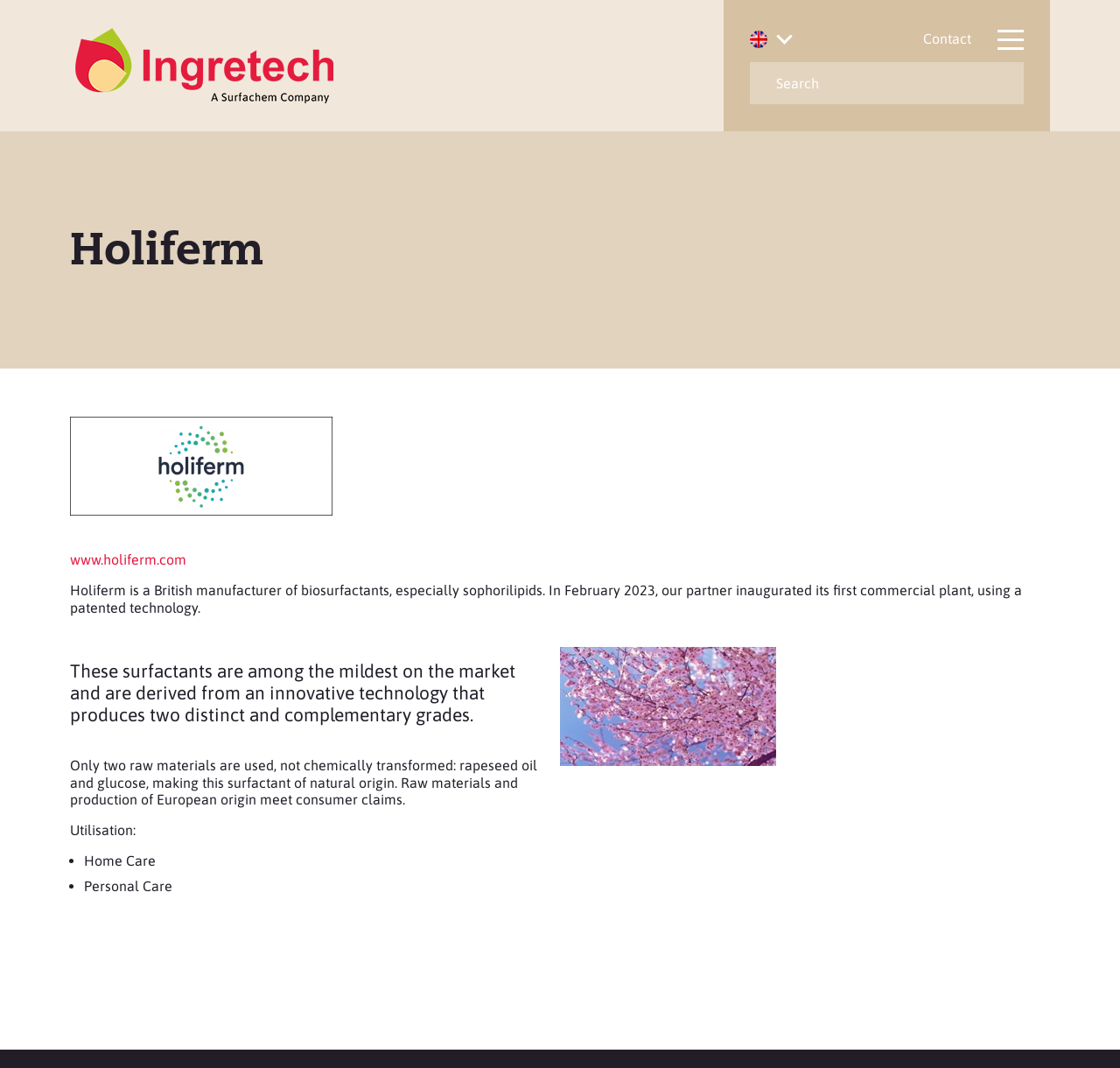What are the two grades of surfactants produced by Holiferm?
Please craft a detailed and exhaustive response to the question.

I read the StaticText element that says 'These surfactants are among the mildest on the market and are derived from an innovative technology that produces two distinct and complementary grades.'